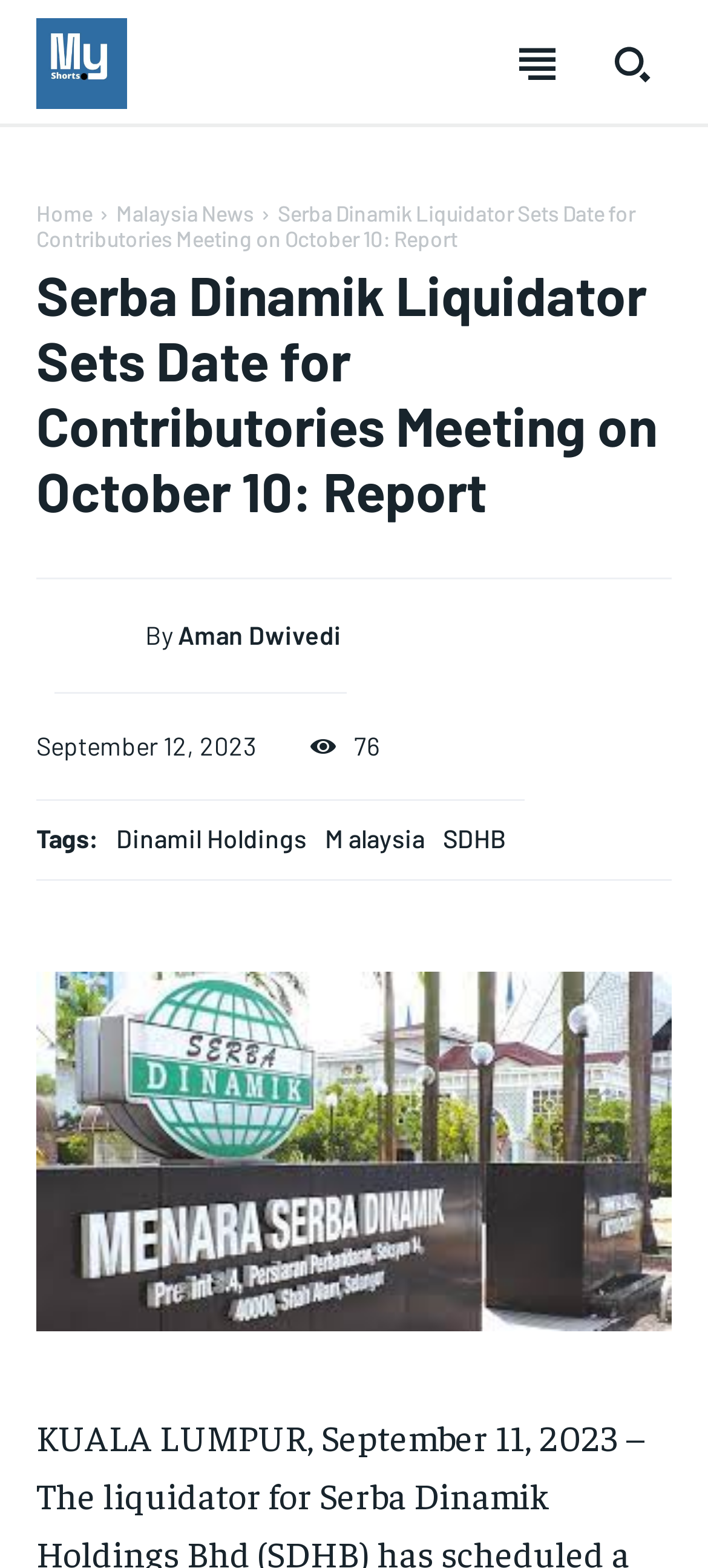Please answer the following question using a single word or phrase: 
How do I access exclusive articles?

With any subscription plan